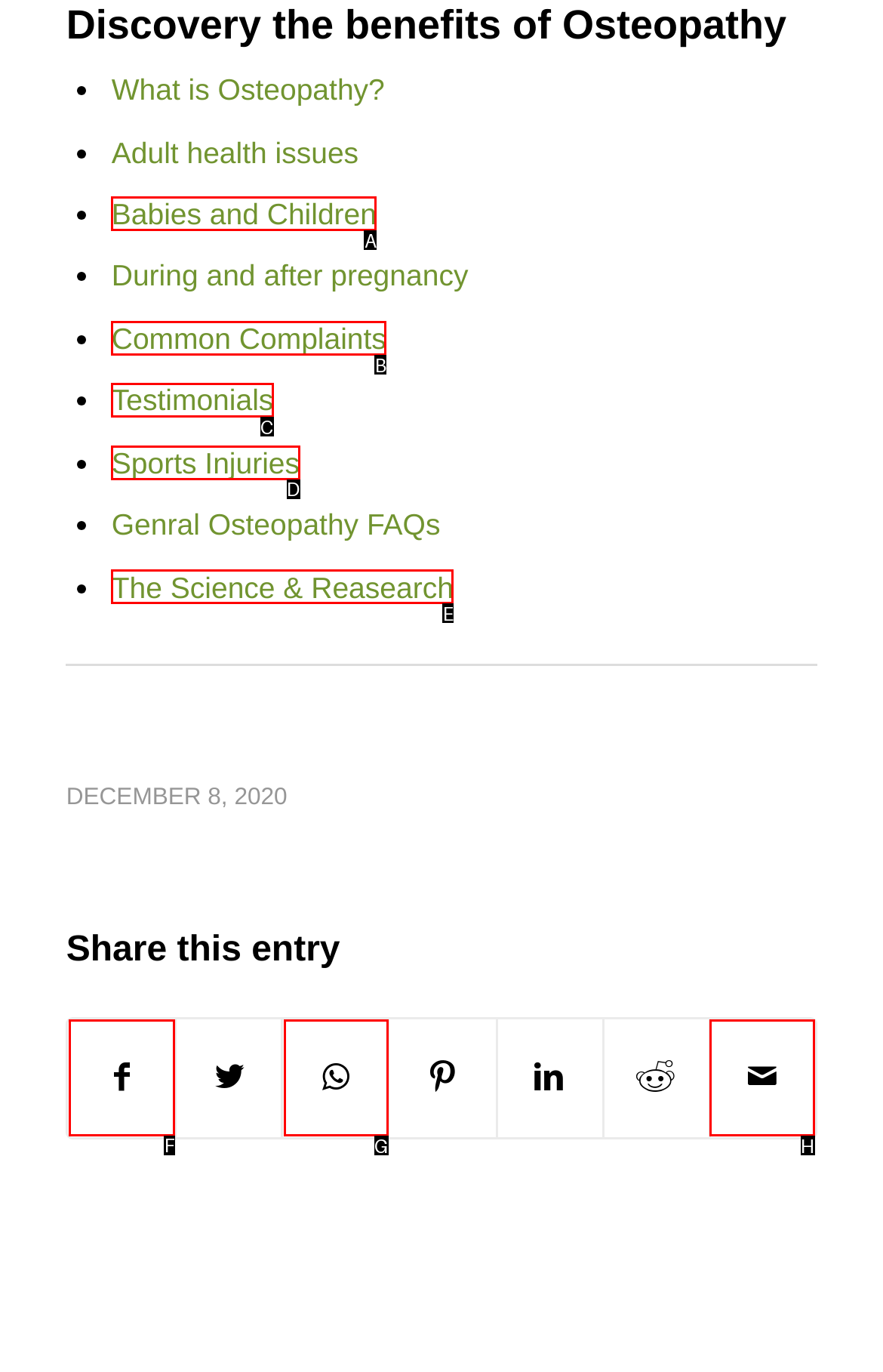To complete the task: Click on the 'RIS' link, which option should I click? Answer with the appropriate letter from the provided choices.

None